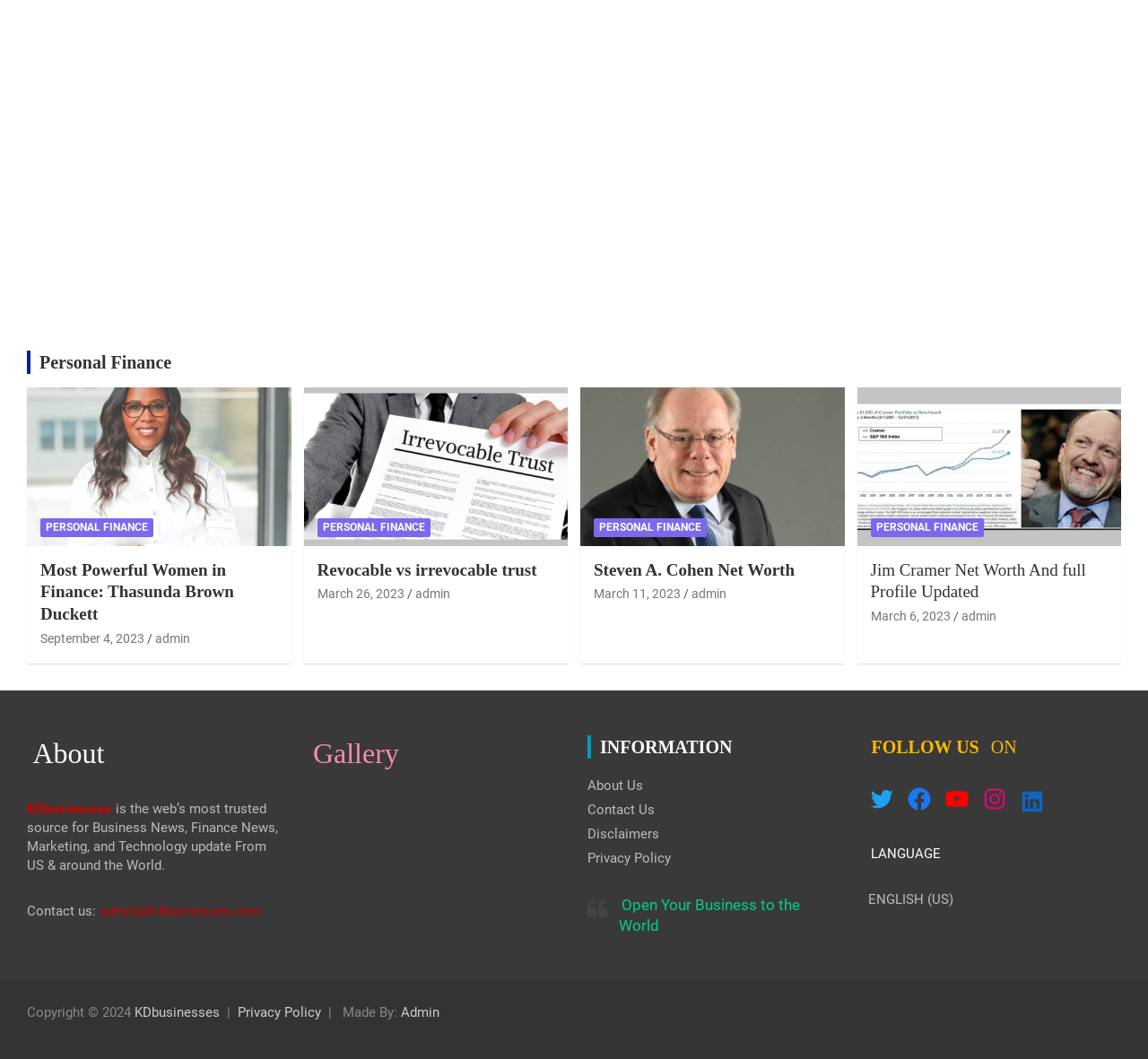Find the bounding box coordinates of the area to click in order to follow the instruction: "Contact 'admin@kdbusinesses.com'".

[0.087, 0.852, 0.227, 0.868]